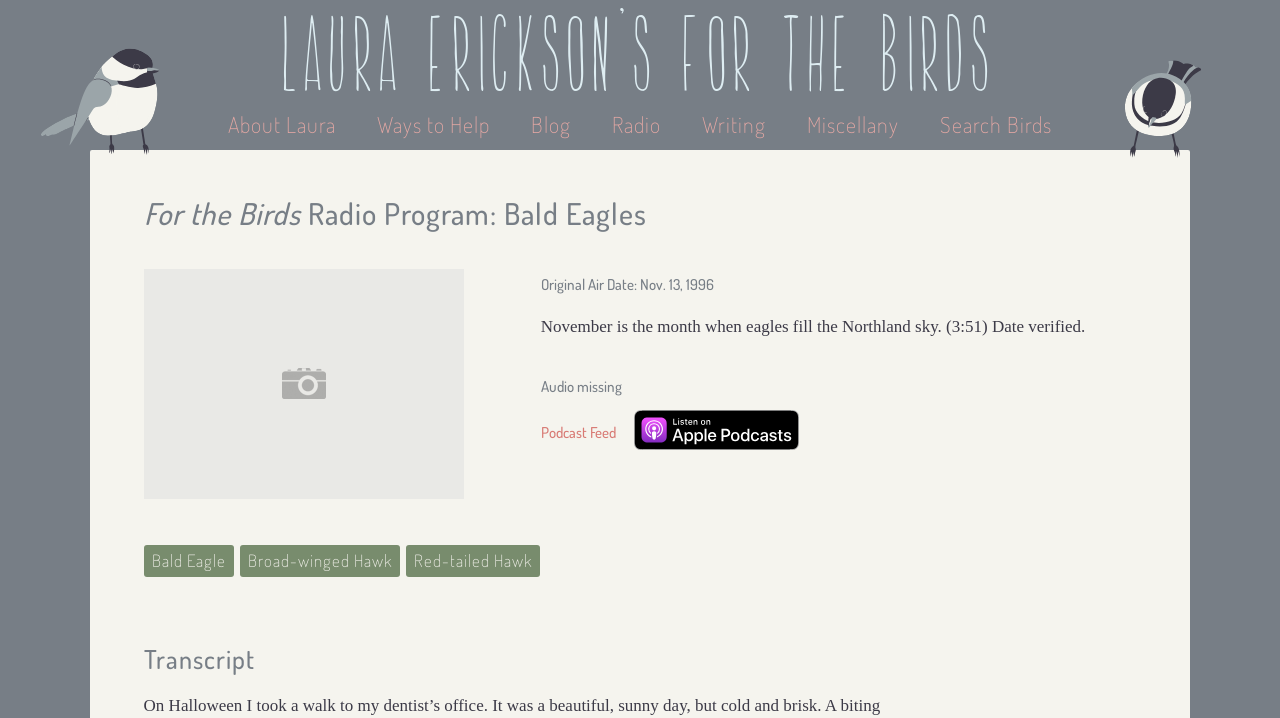Please answer the following question using a single word or phrase: 
What is the original air date of the radio program?

Nov. 13, 1996